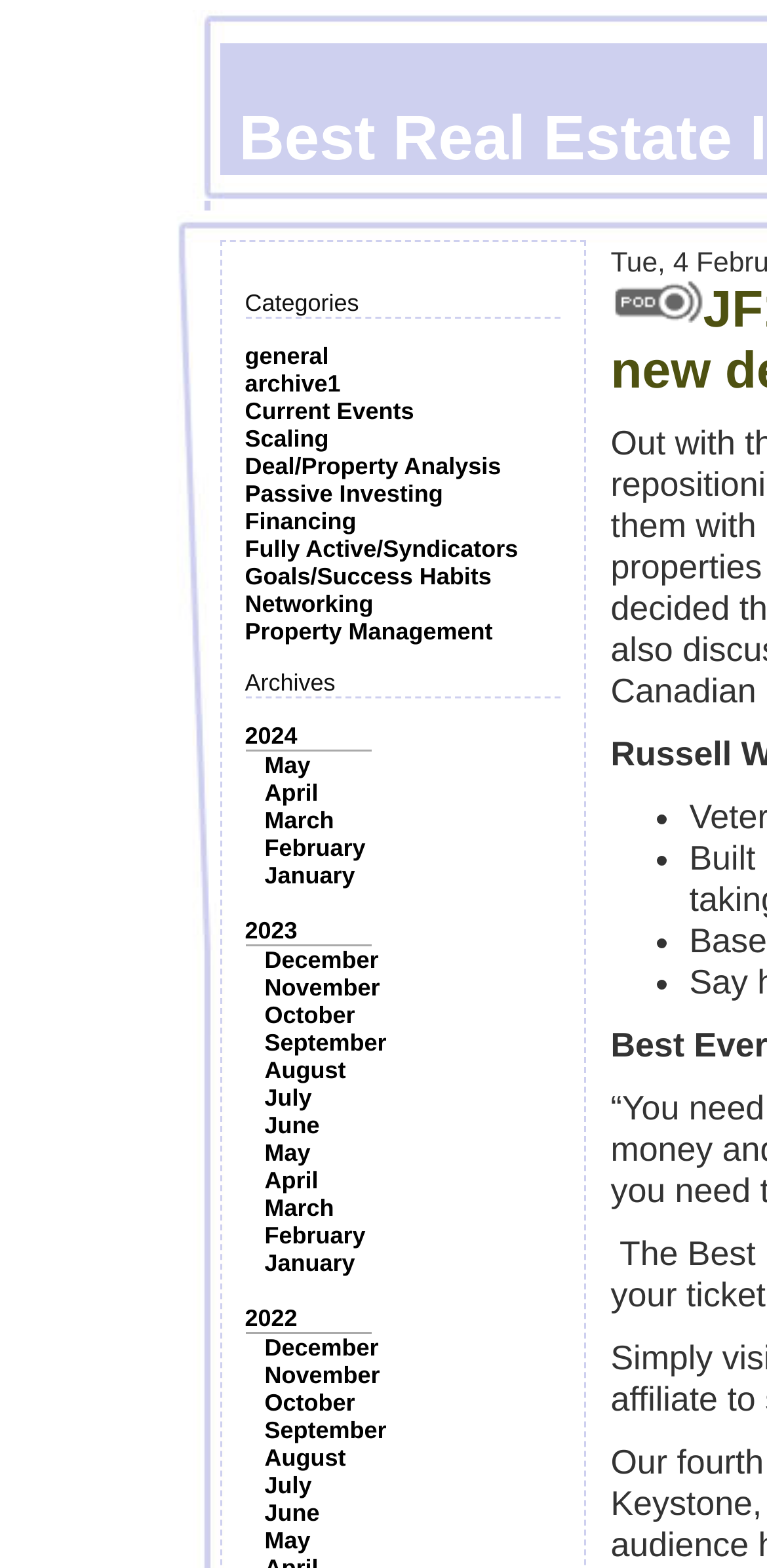Refer to the screenshot and give an in-depth answer to this question: How many months are listed under 2023?

I counted the number of links under the '2023' link in the archives, and there are 12 links, each representing a month of the year.